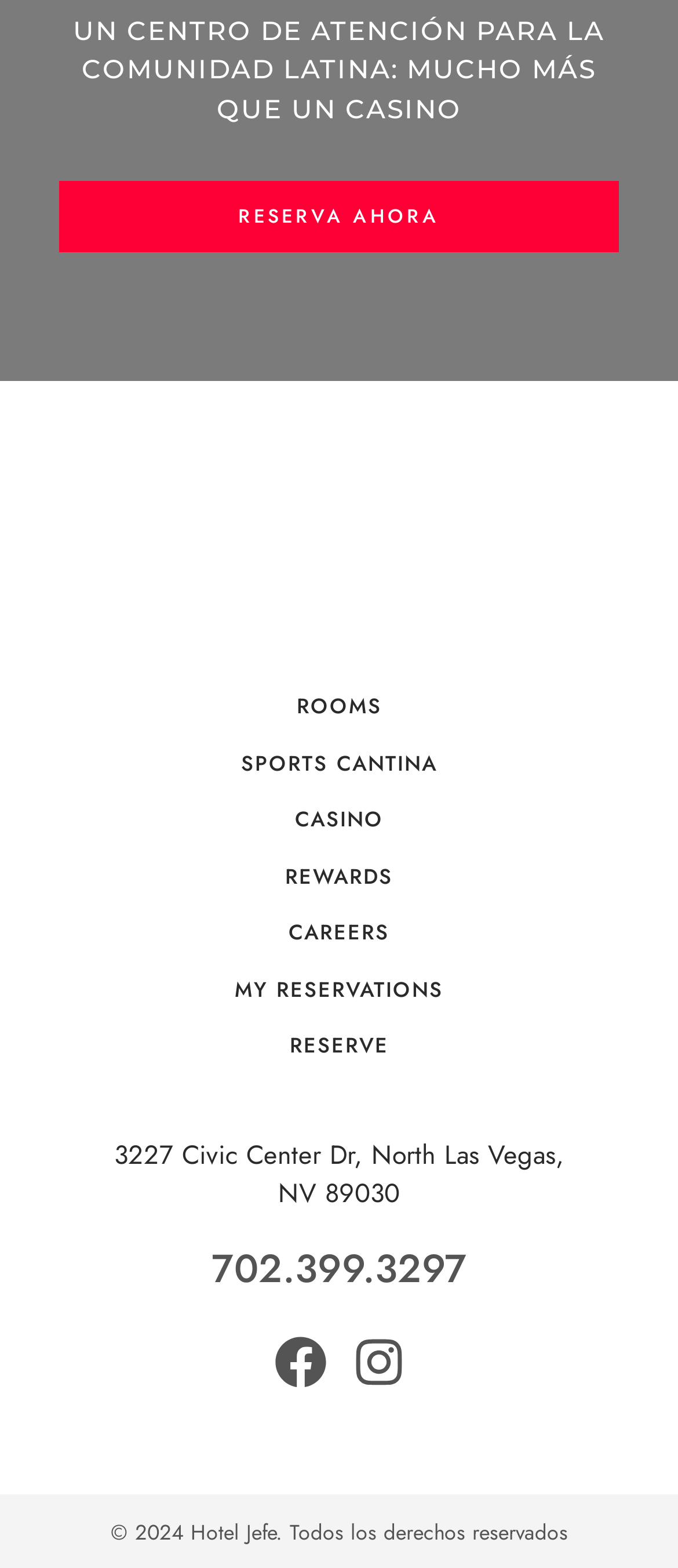Given the description "MY RESERVATIONS", provide the bounding box coordinates of the corresponding UI element.

[0.138, 0.619, 0.862, 0.644]